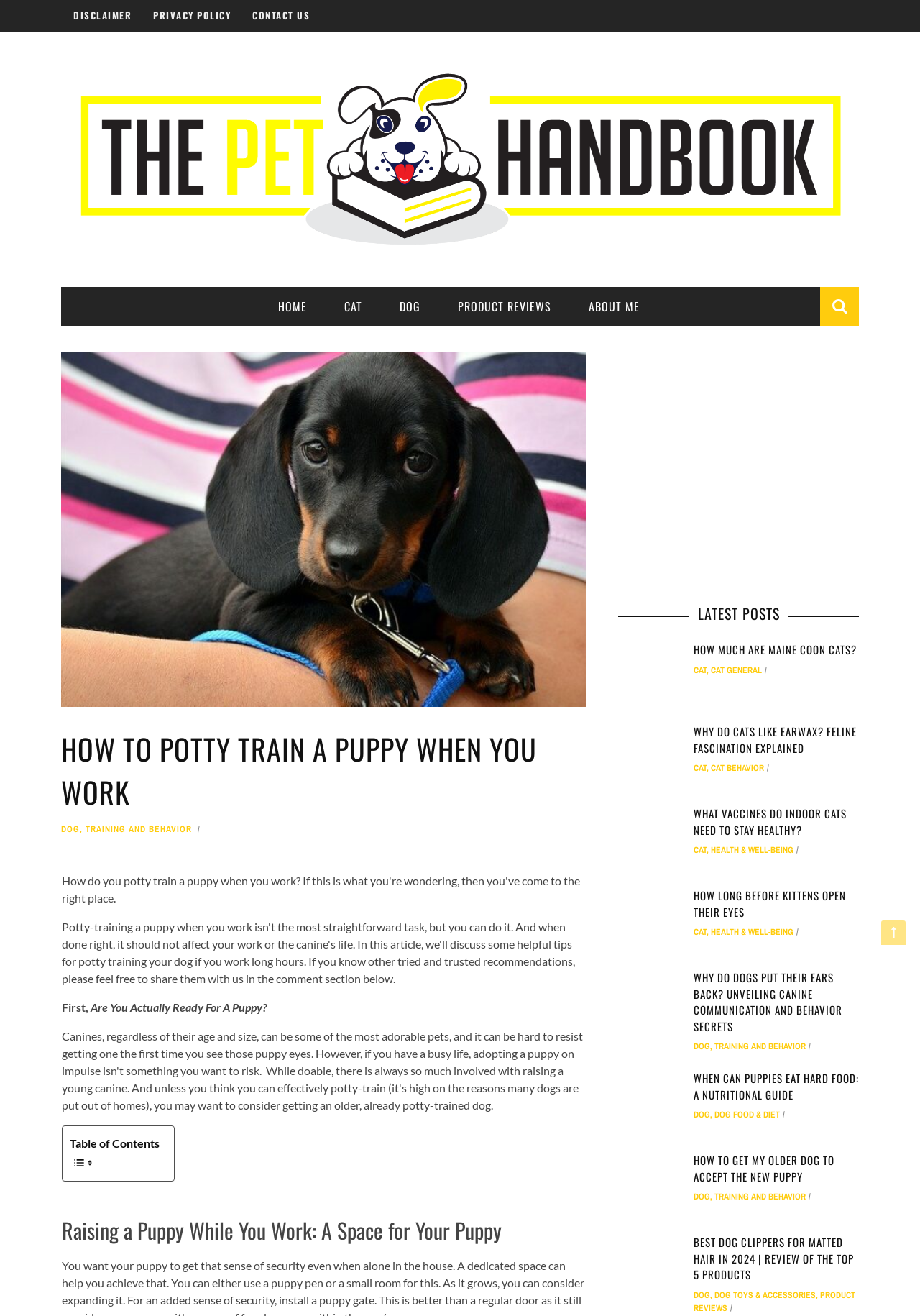What is the purpose of the 'Table of Contents' section?
Answer the question with a detailed explanation, including all necessary information.

The 'Table of Contents' section is likely intended to help users navigate the webpage and quickly access specific sections or topics related to potty training a puppy. This is inferred from the presence of a table of contents, which is a common feature in online articles and guides.